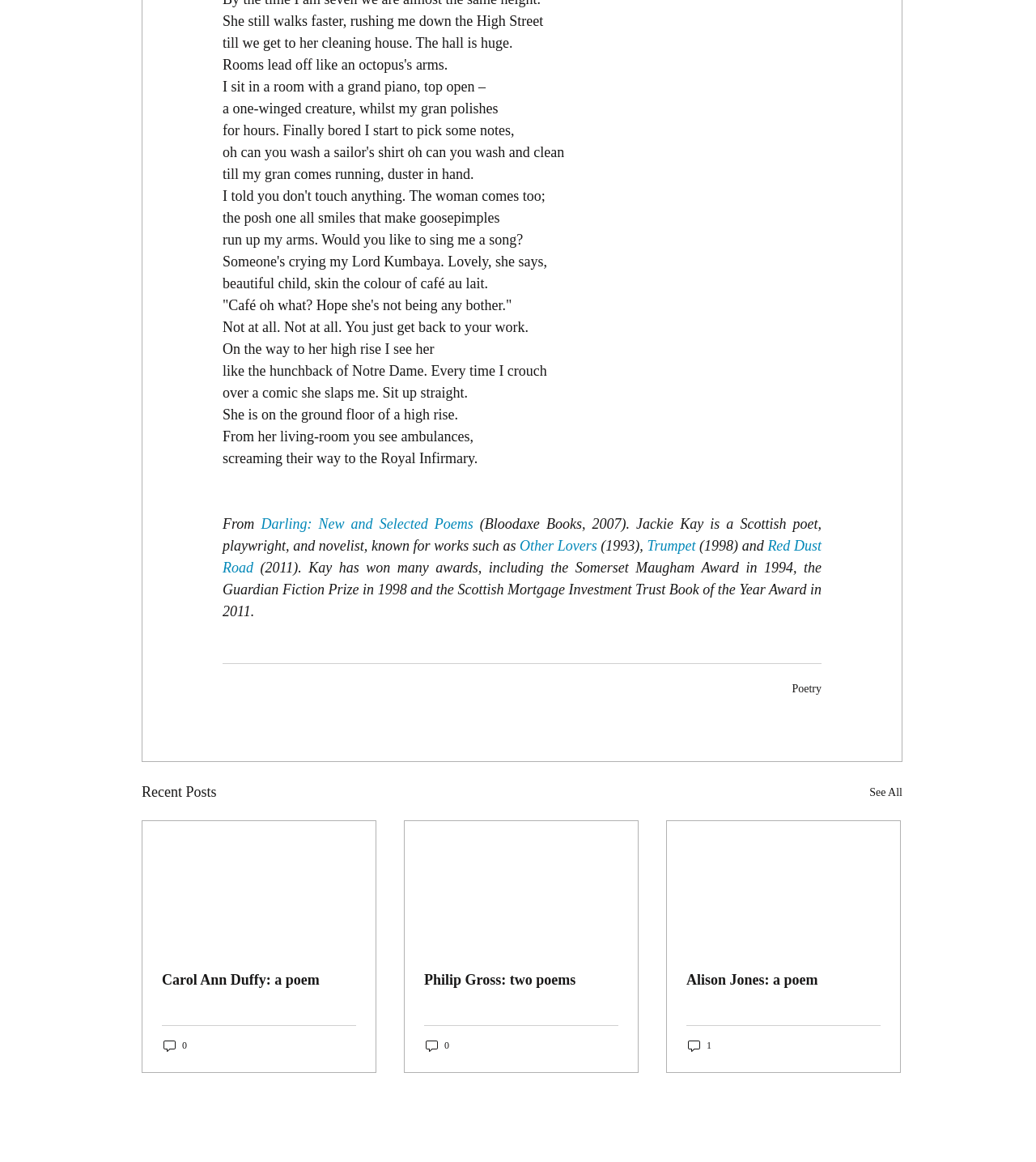Determine the bounding box coordinates of the target area to click to execute the following instruction: "Click to see all recent posts."

[0.839, 0.672, 0.871, 0.692]